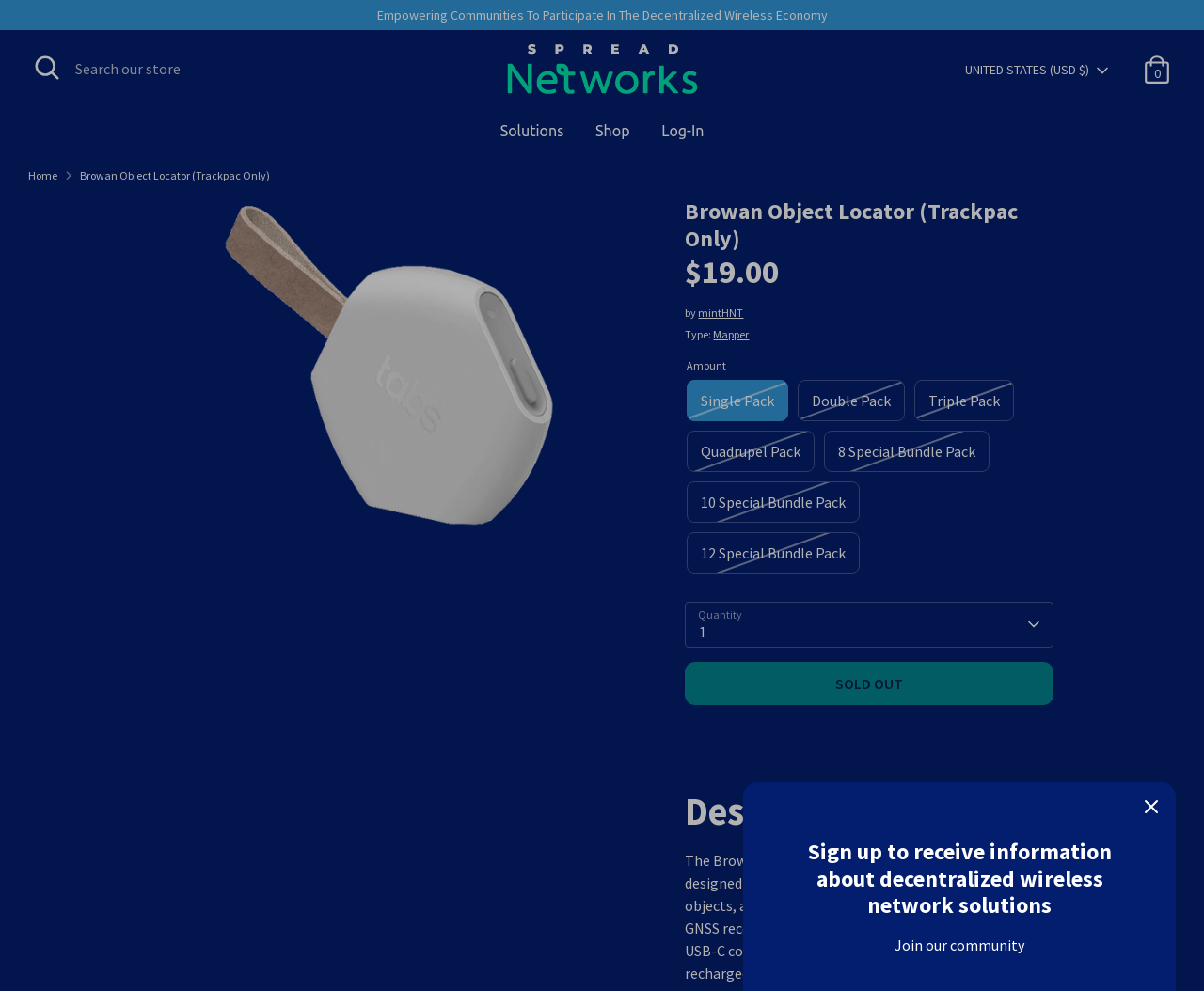What is the type of the Browan Object Locator?
Using the image, answer in one word or phrase.

Mapper